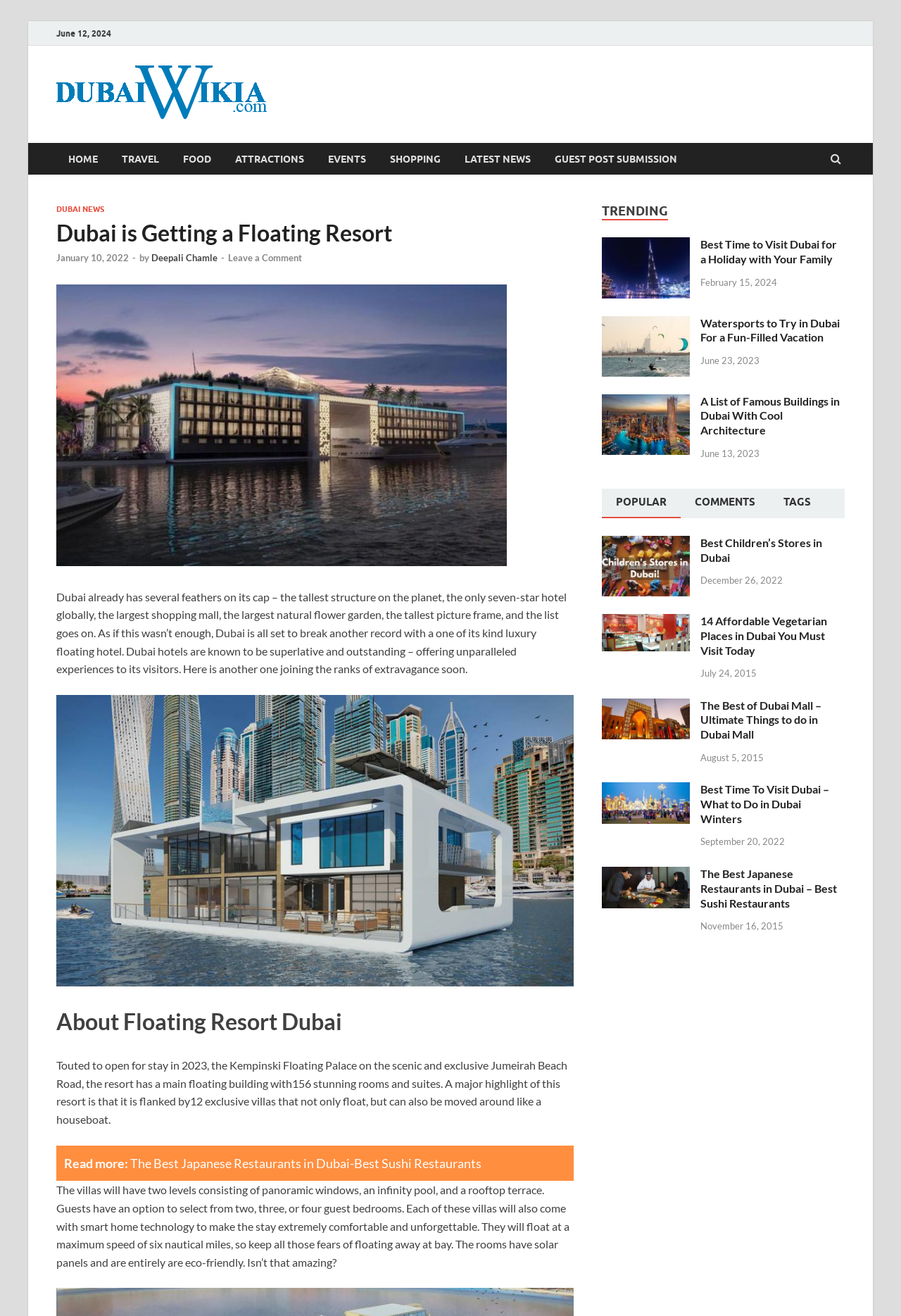Based on the image, provide a detailed and complete answer to the question: 
What is the name of the beach where the Kempinski Floating Palace is located?

I found the name of the beach by reading the text which describes the location of the Kempinski Floating Palace, it says 'the scenic and exclusive Jumeirah Beach Road'.